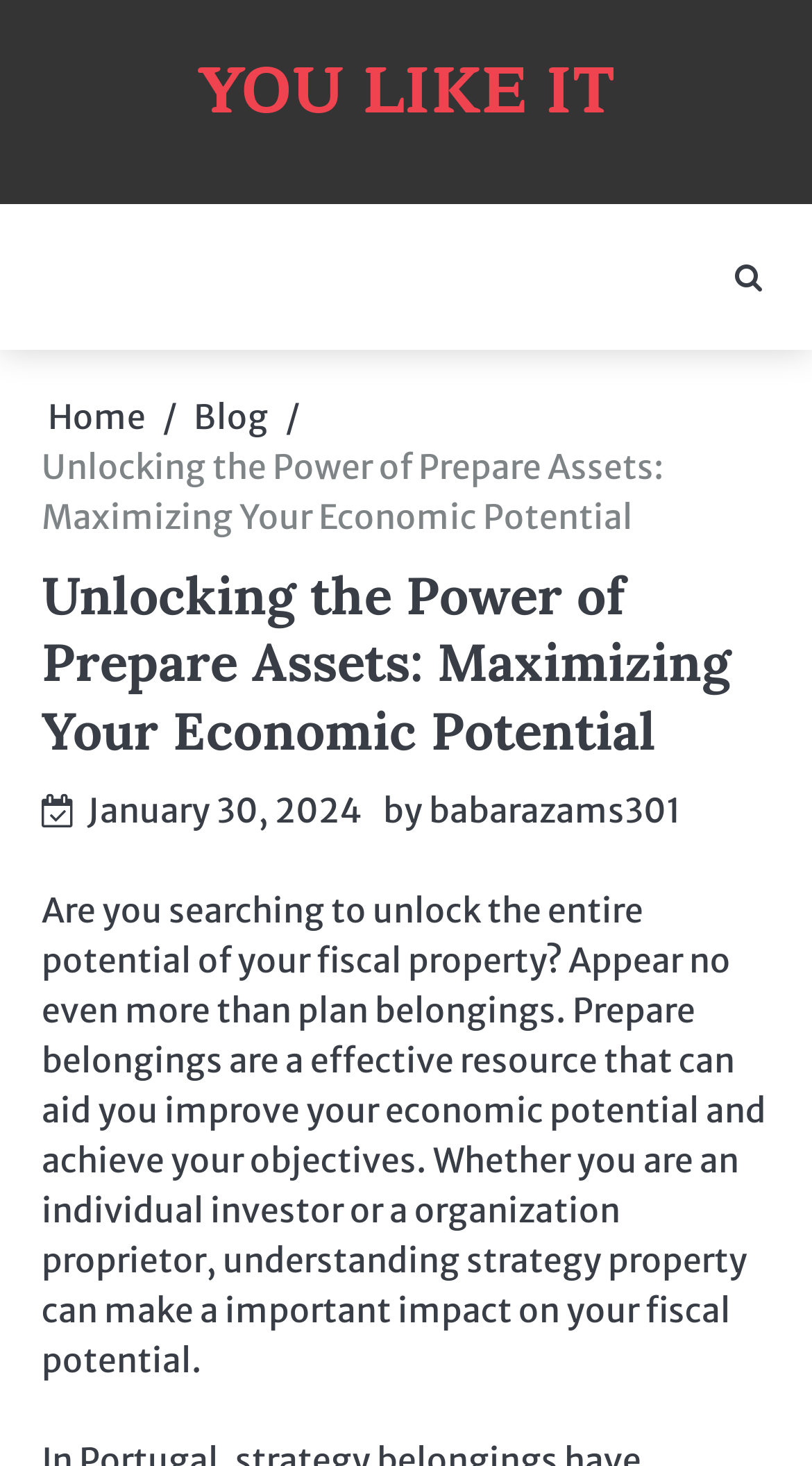What is the author of the article?
Examine the screenshot and reply with a single word or phrase.

babarazams301